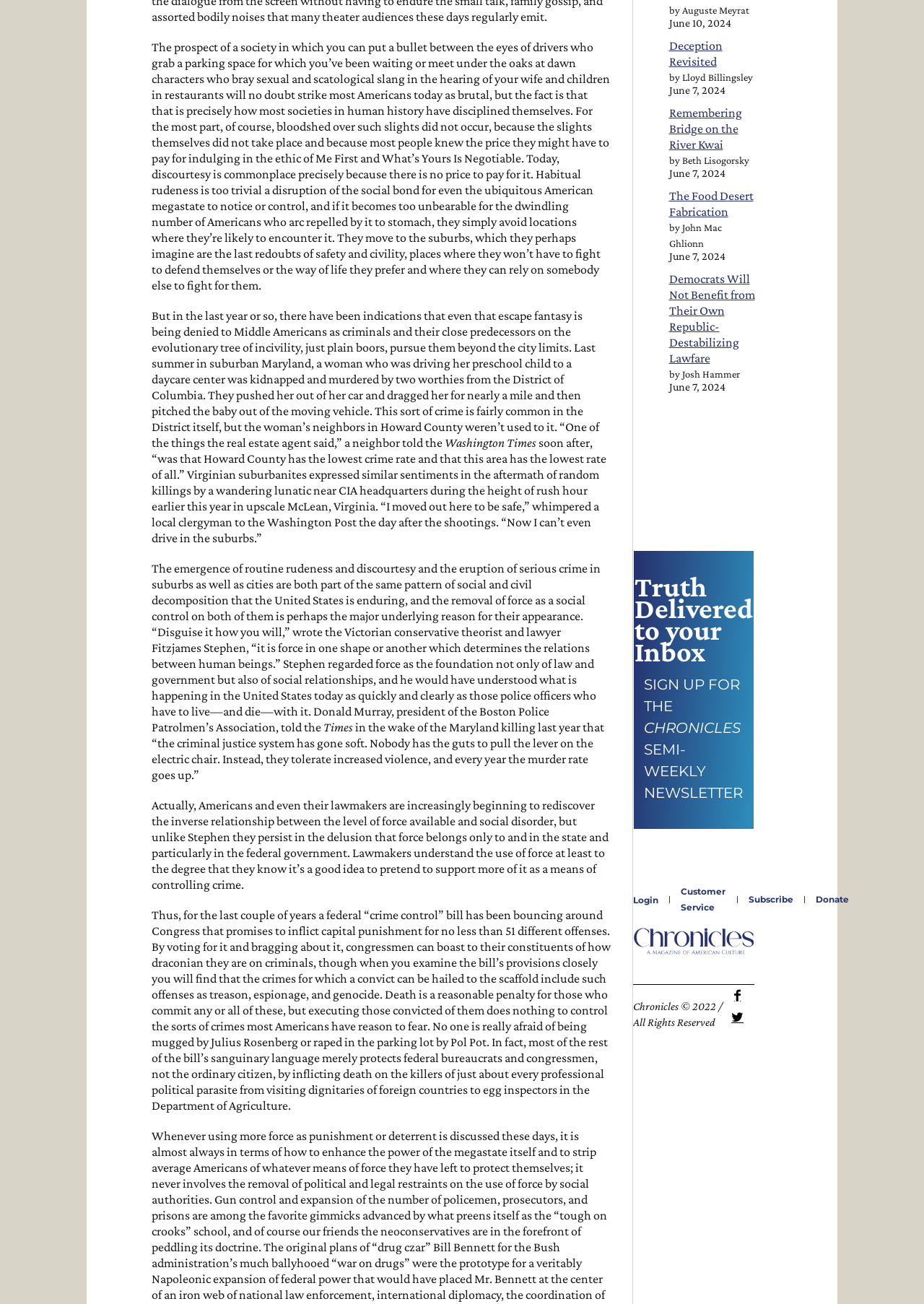Please specify the coordinates of the bounding box for the element that should be clicked to carry out this instruction: "Search for something". The coordinates must be four float numbers between 0 and 1, formatted as [left, top, right, bottom].

None